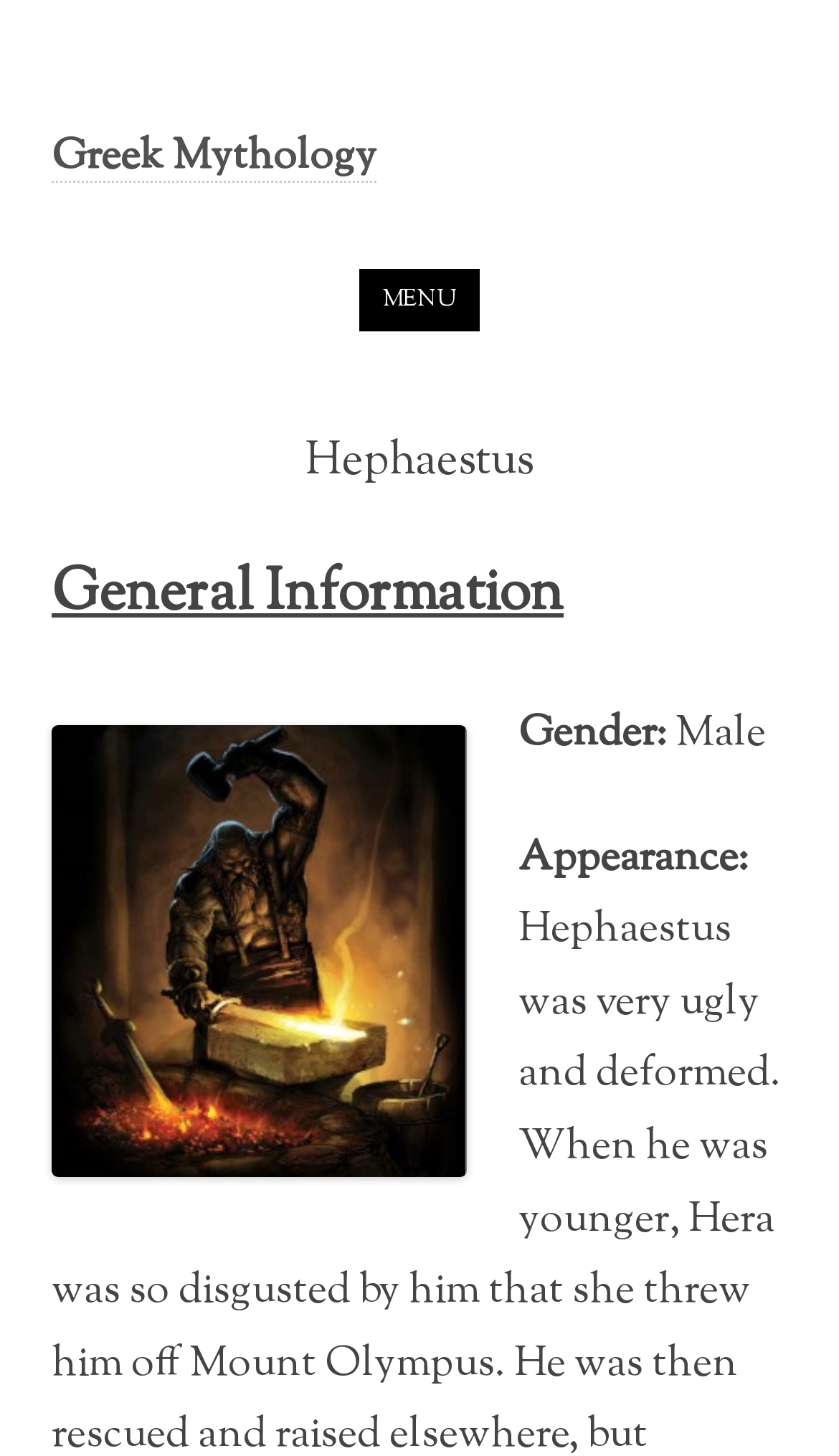Given the element description Menu, specify the bounding box coordinates of the corresponding UI element in the format (top-left x, top-left y, bottom-right x, bottom-right y). All values must be between 0 and 1.

[0.428, 0.184, 0.572, 0.228]